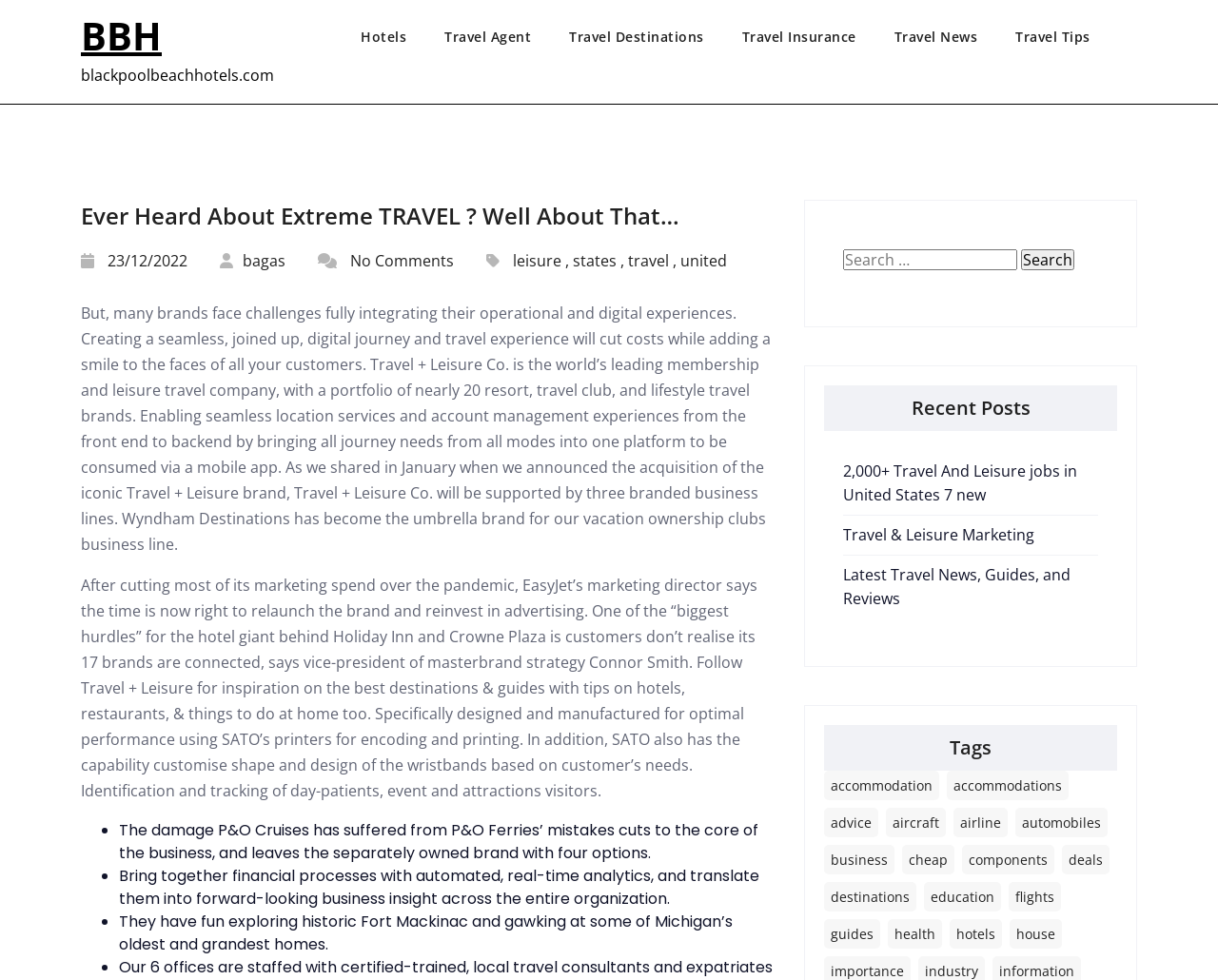Given the description: "input value="Email *" aria-describedby="email-notes" name="email"", determine the bounding box coordinates of the UI element. The coordinates should be formatted as four float numbers between 0 and 1, [left, top, right, bottom].

None